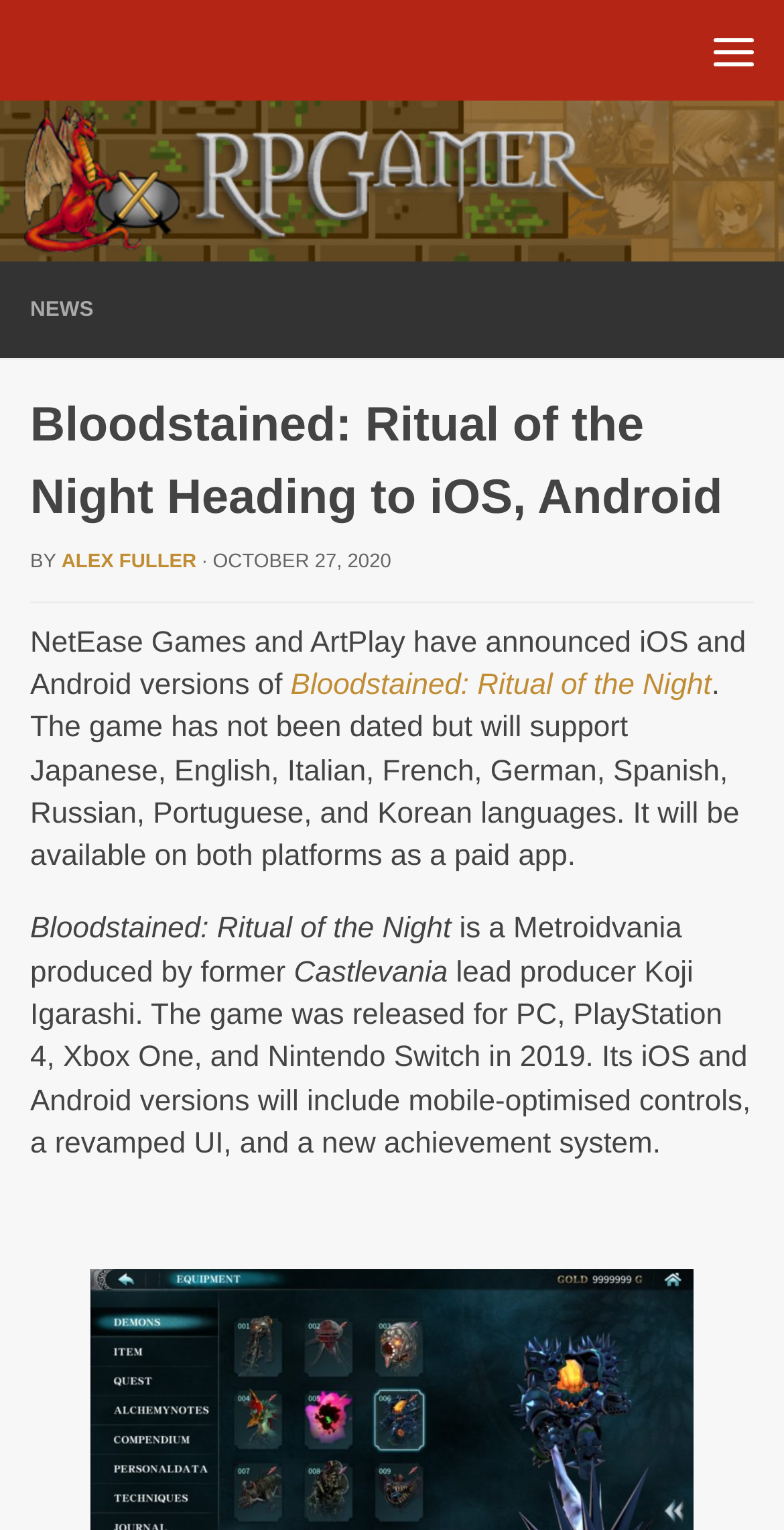Can you look at the image and give a comprehensive answer to the question:
What is the genre of Bloodstained: Ritual of the Night?

The webpage describes Bloodstained: Ritual of the Night as a Metroidvania, which is a genre of action-adventure games.